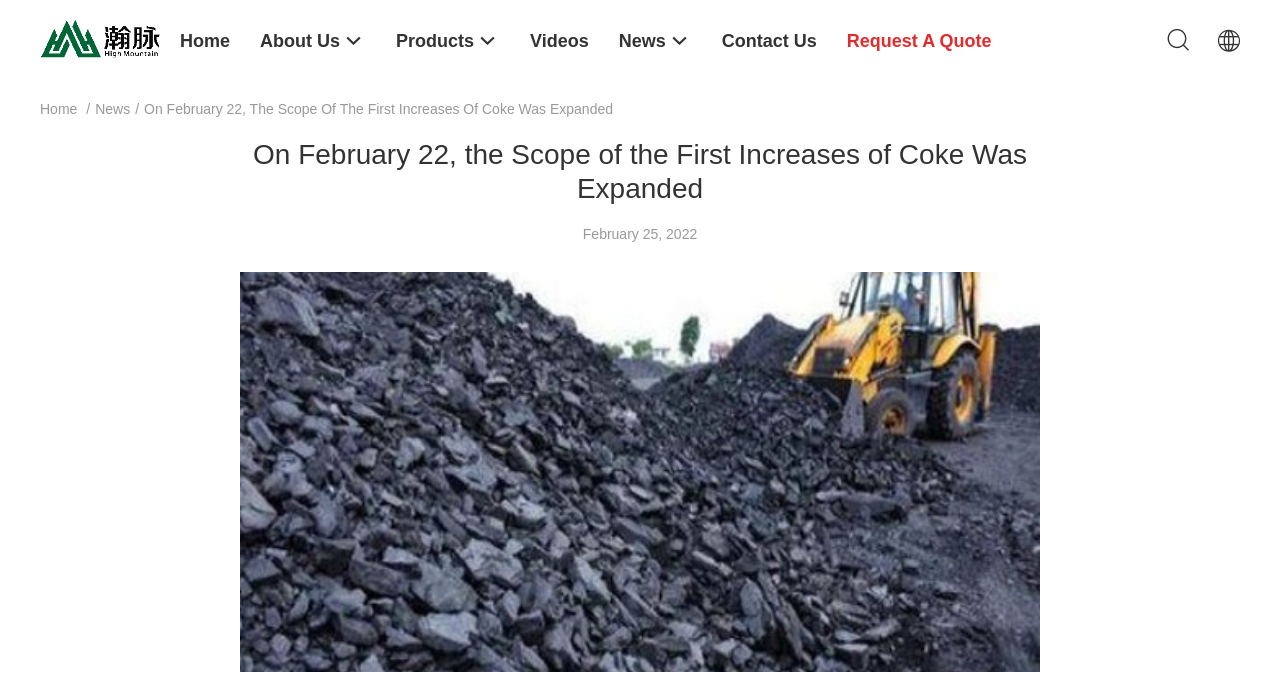How many navigation links are there?
Use the information from the image to give a detailed answer to the question.

I counted the number of links in the top navigation bar, which are 'Home', 'About Us', 'Products', 'Videos', 'News', 'Contact Us', and 'Request A Quote'.